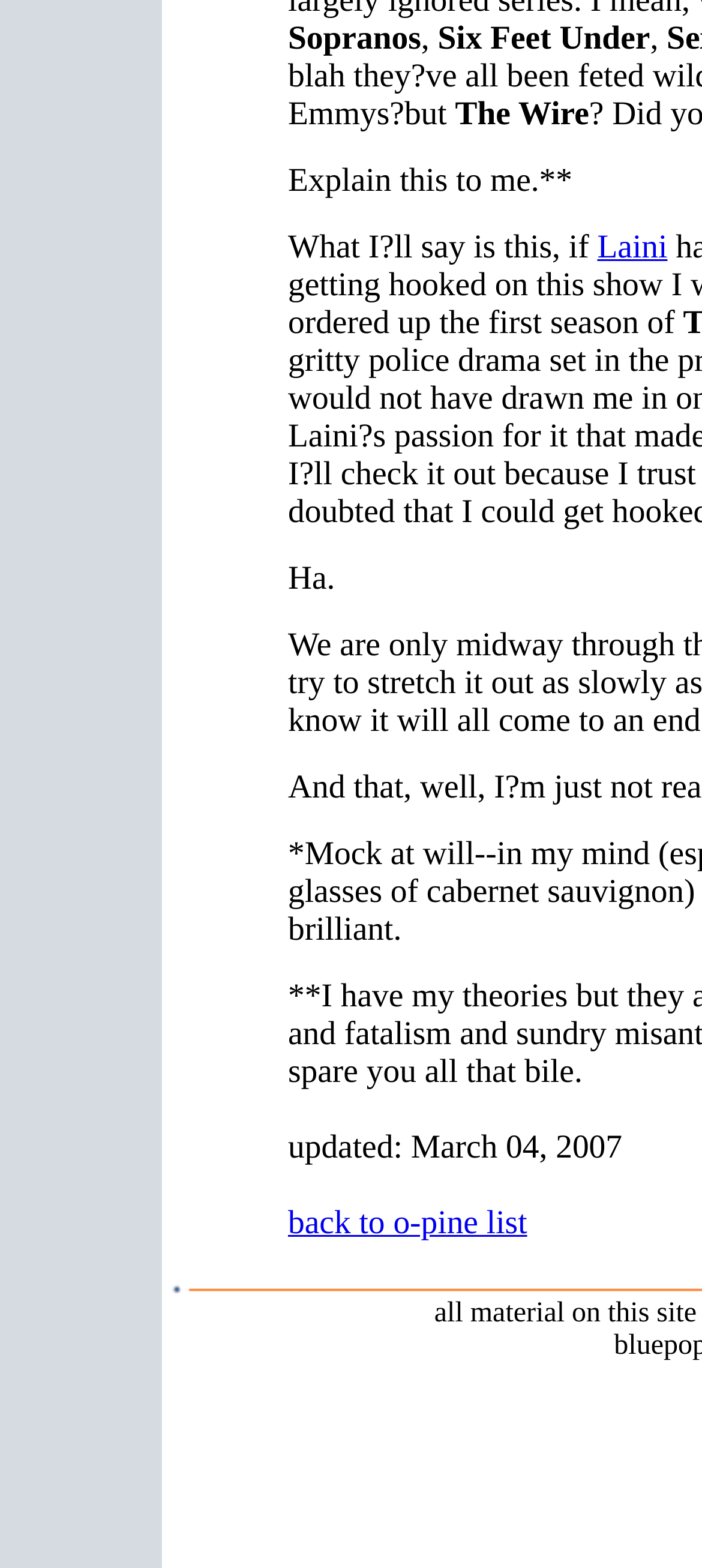When was the webpage last updated?
Make sure to answer the question with a detailed and comprehensive explanation.

The webpage has a timestamp that indicates when it was last updated. The timestamp is 'updated: March 04, 2007', which is the answer to this question.